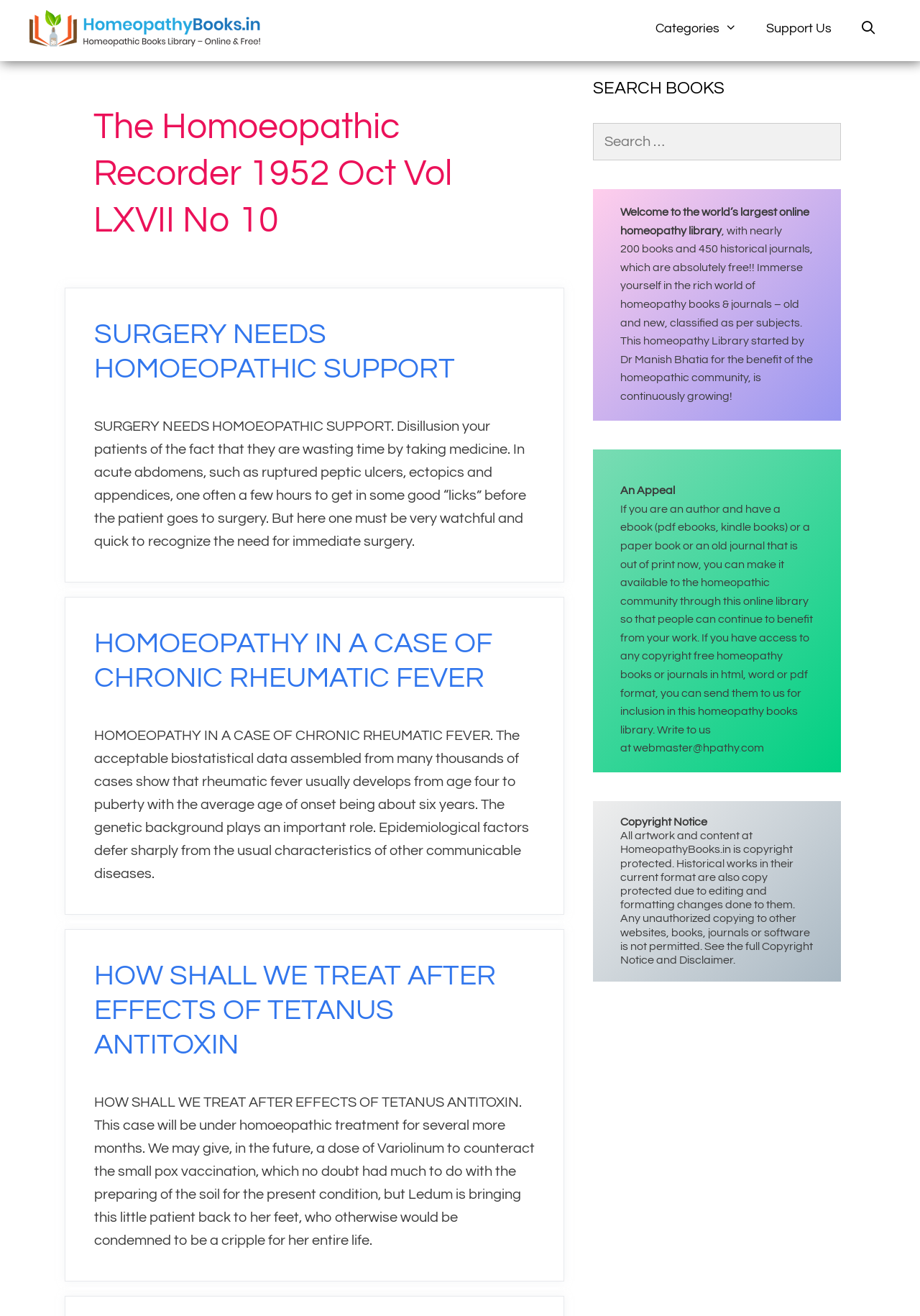Extract the bounding box coordinates for the HTML element that matches this description: "Support Us". The coordinates should be four float numbers between 0 and 1, i.e., [left, top, right, bottom].

[0.817, 0.005, 0.919, 0.038]